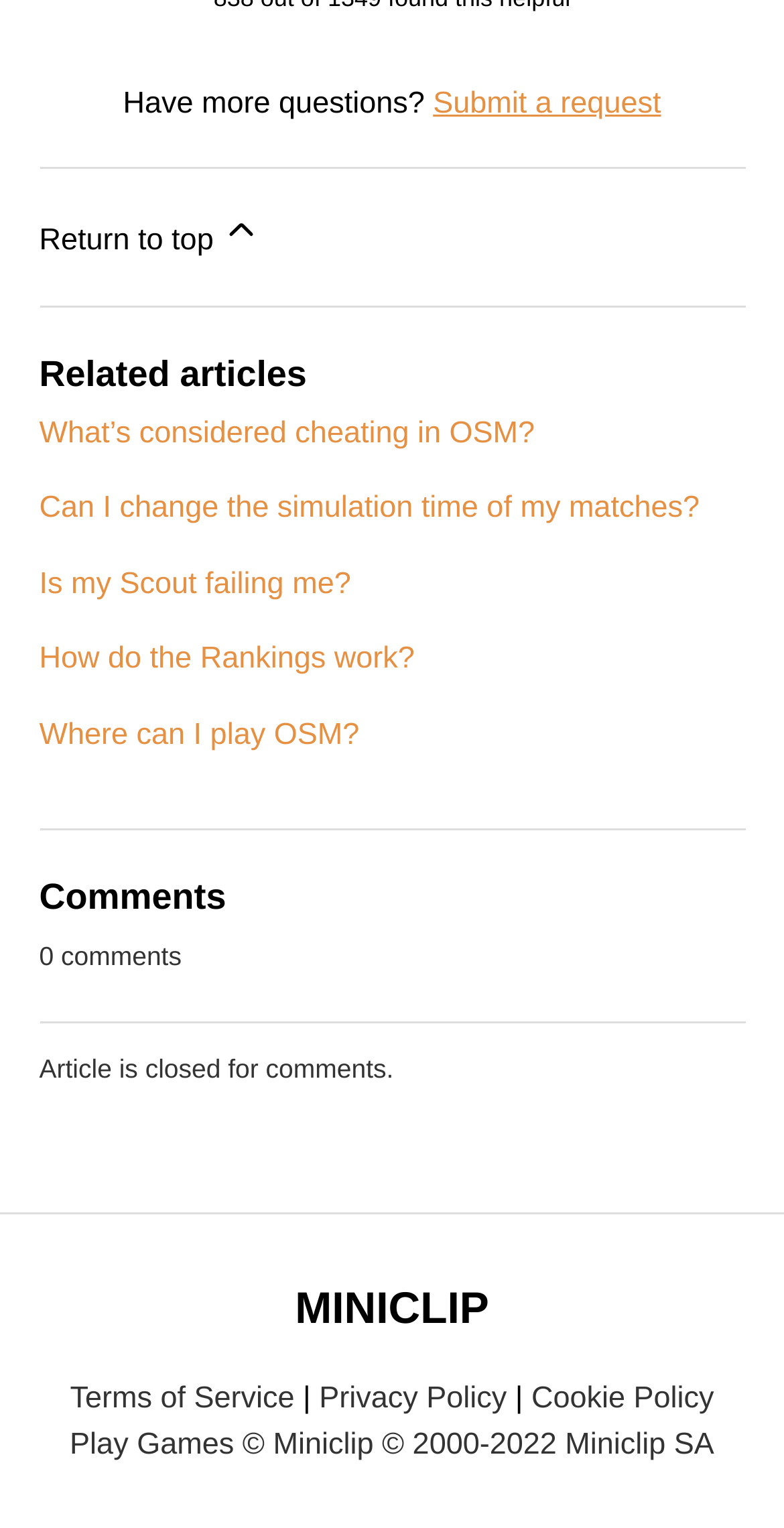What is the purpose of the 'Submit a request' link?
Kindly answer the question with as much detail as you can.

I determined the purpose of the link by looking at the text 'Have more questions?' which is located next to the link, indicating that the link is for submitting a request to ask more questions.